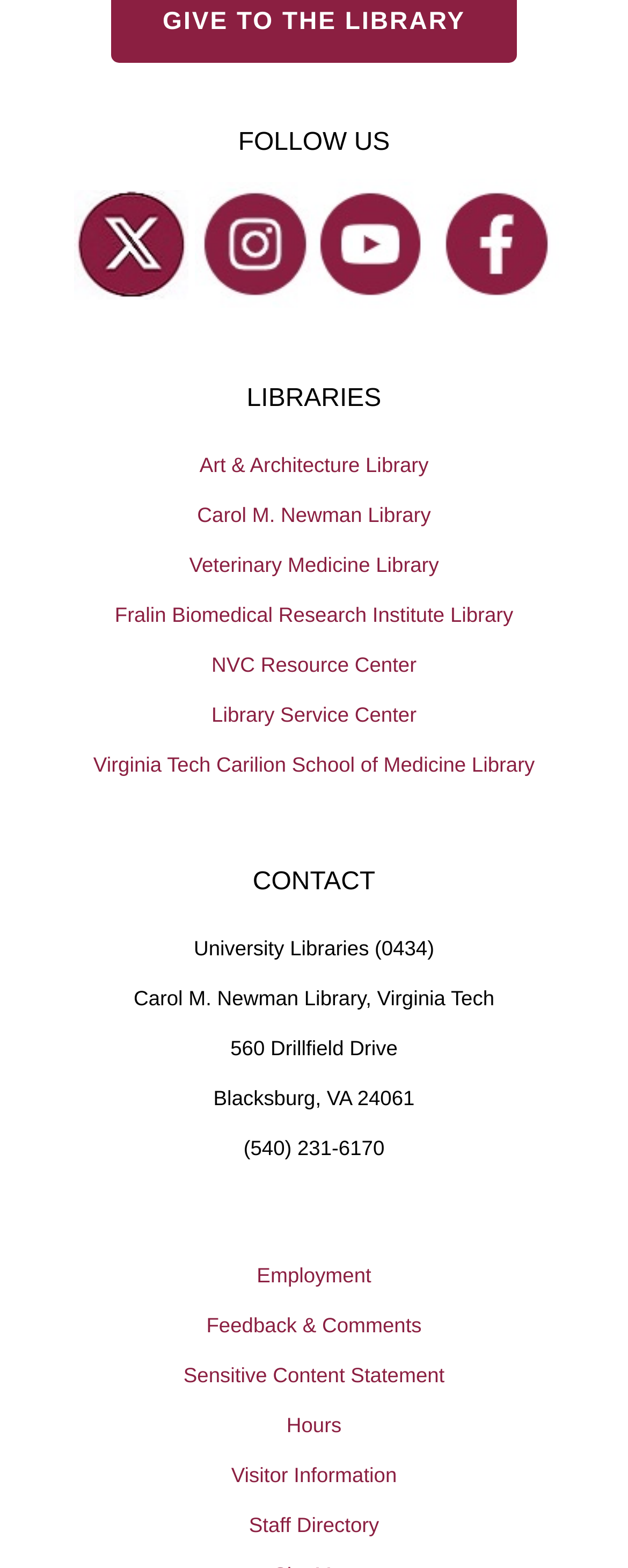Please identify the bounding box coordinates for the region that you need to click to follow this instruction: "Contact University Libraries".

[0.308, 0.597, 0.691, 0.612]